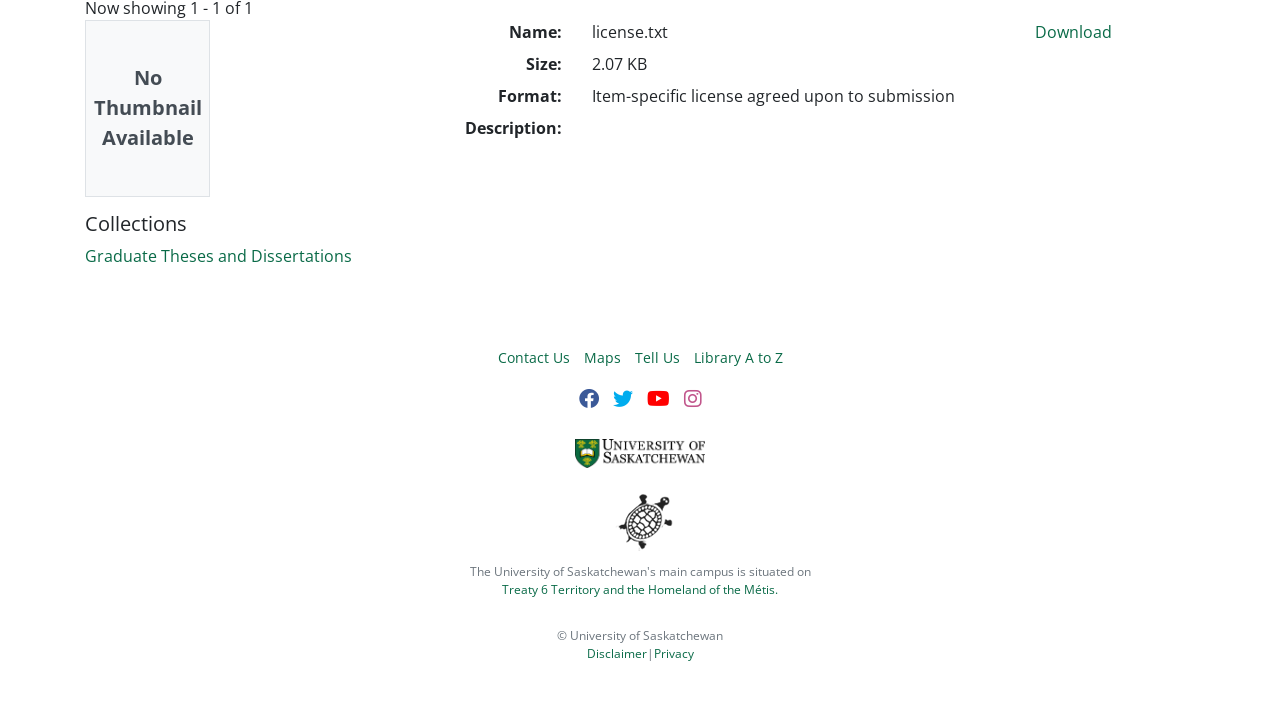Answer the following in one word or a short phrase: 
What is the format of the file?

Item-specific license agreed upon to submission